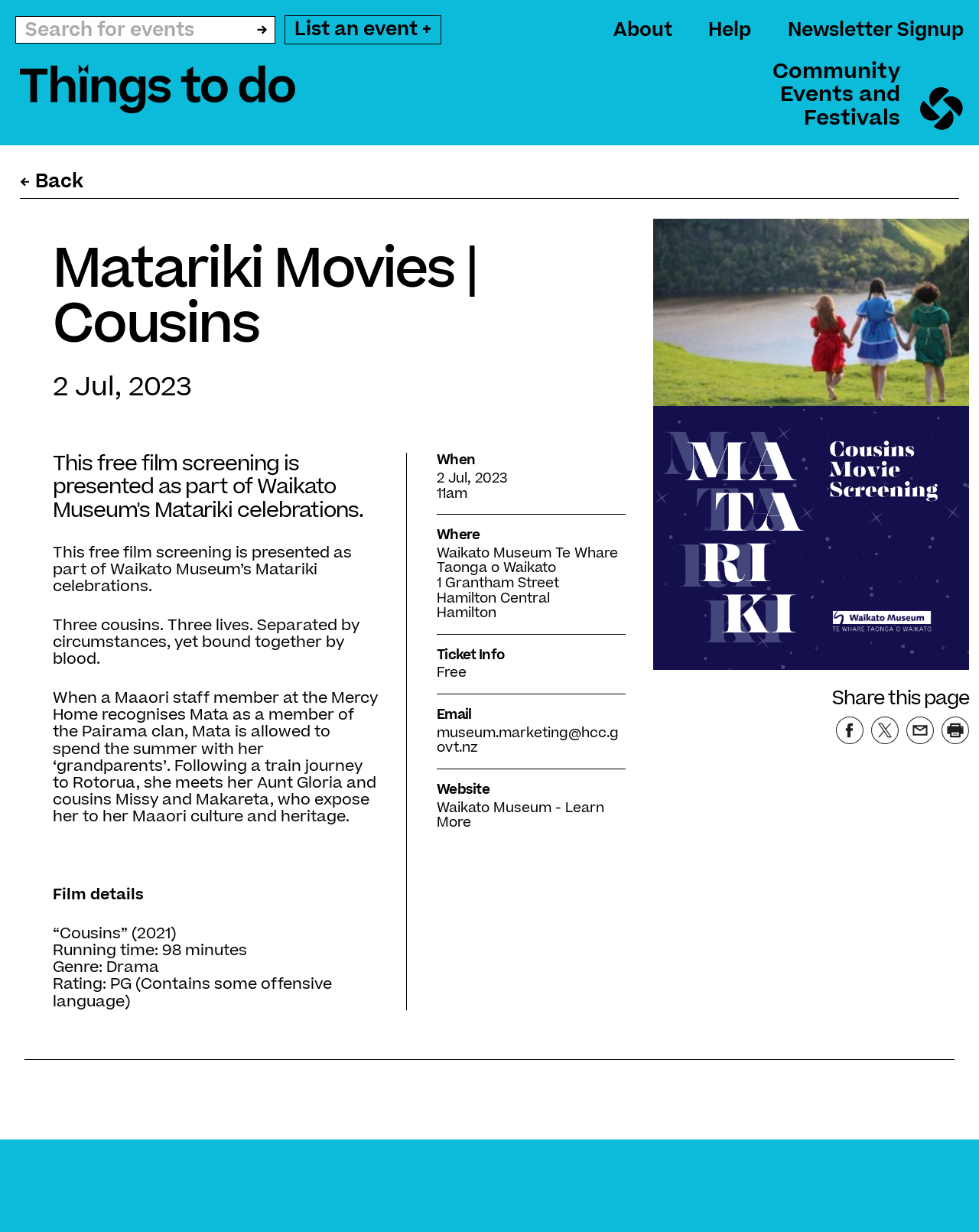What is the rating of the movie?
Analyze the image and provide a thorough answer to the question.

I found the answer by looking at the film details section, where it says 'Rating: PG (Contains some offensive language)'.